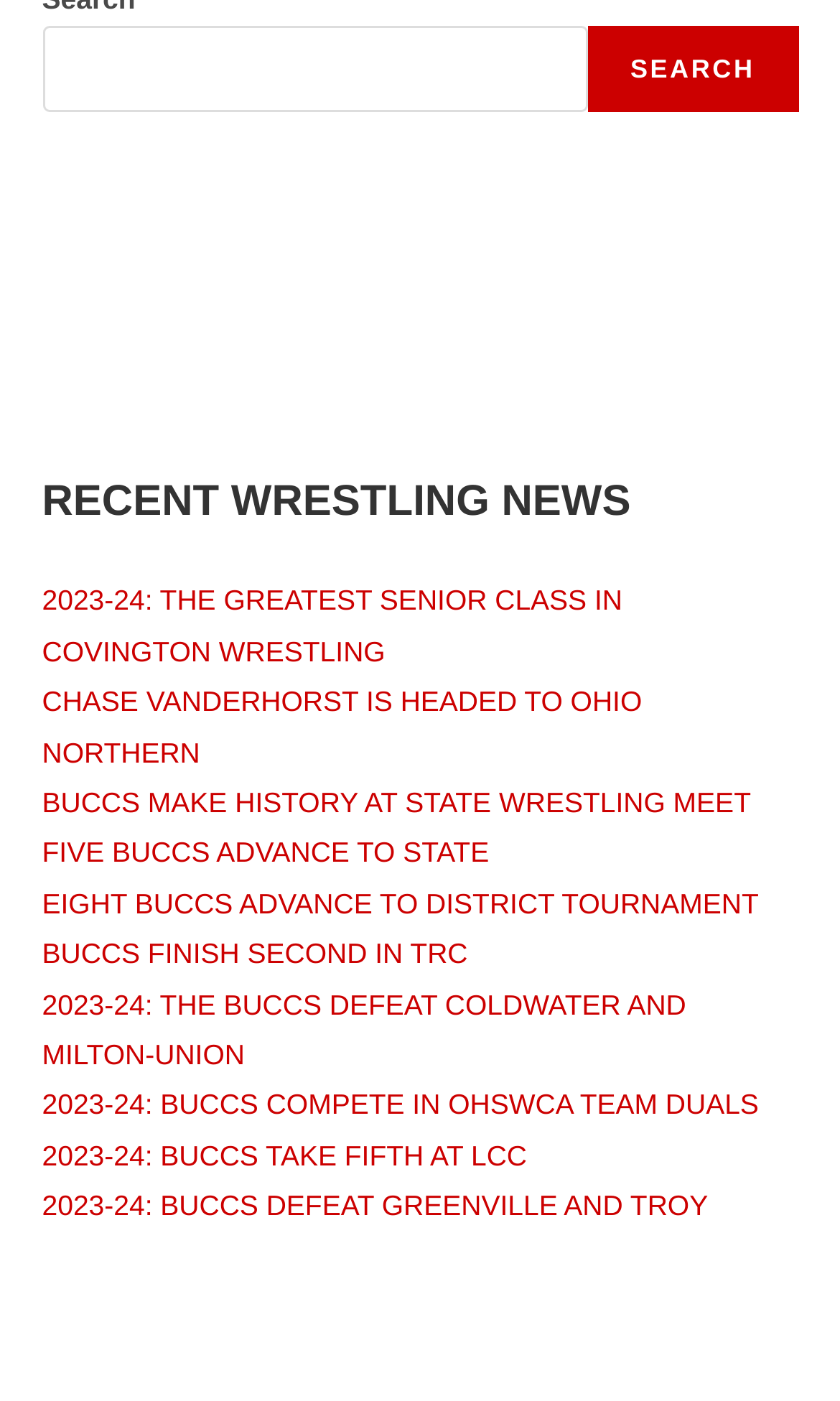Highlight the bounding box coordinates of the element you need to click to perform the following instruction: "read about the greatest senior class in Covington wrestling."

[0.05, 0.417, 0.741, 0.476]